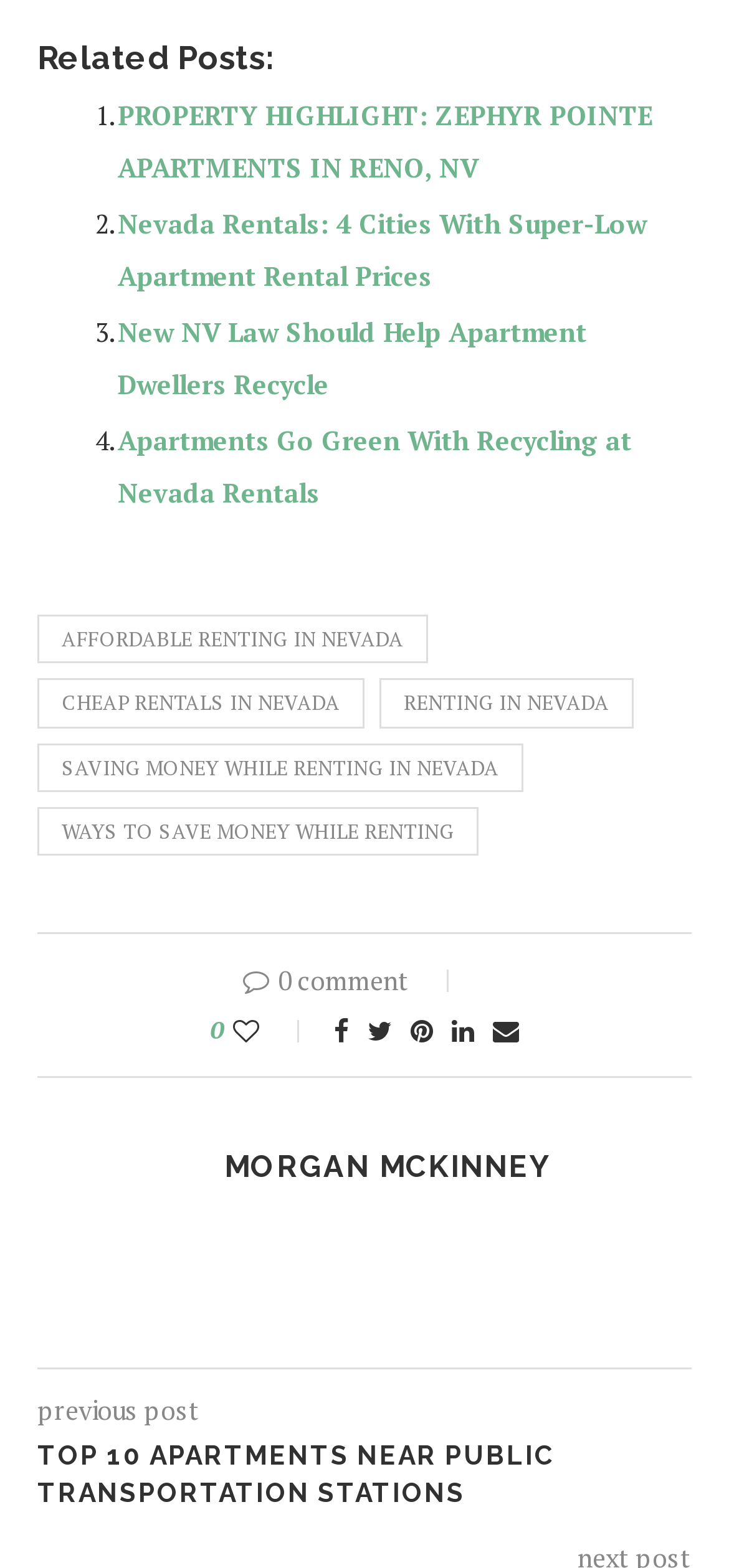What is the purpose of the icons below the comment count?
Use the information from the screenshot to give a comprehensive response to the question.

The webpage has a section with several links represented by icons, such as '', '', and '', which are commonly used to represent social media platforms. This suggests that the purpose of these icons is to allow users to share the post on social media.